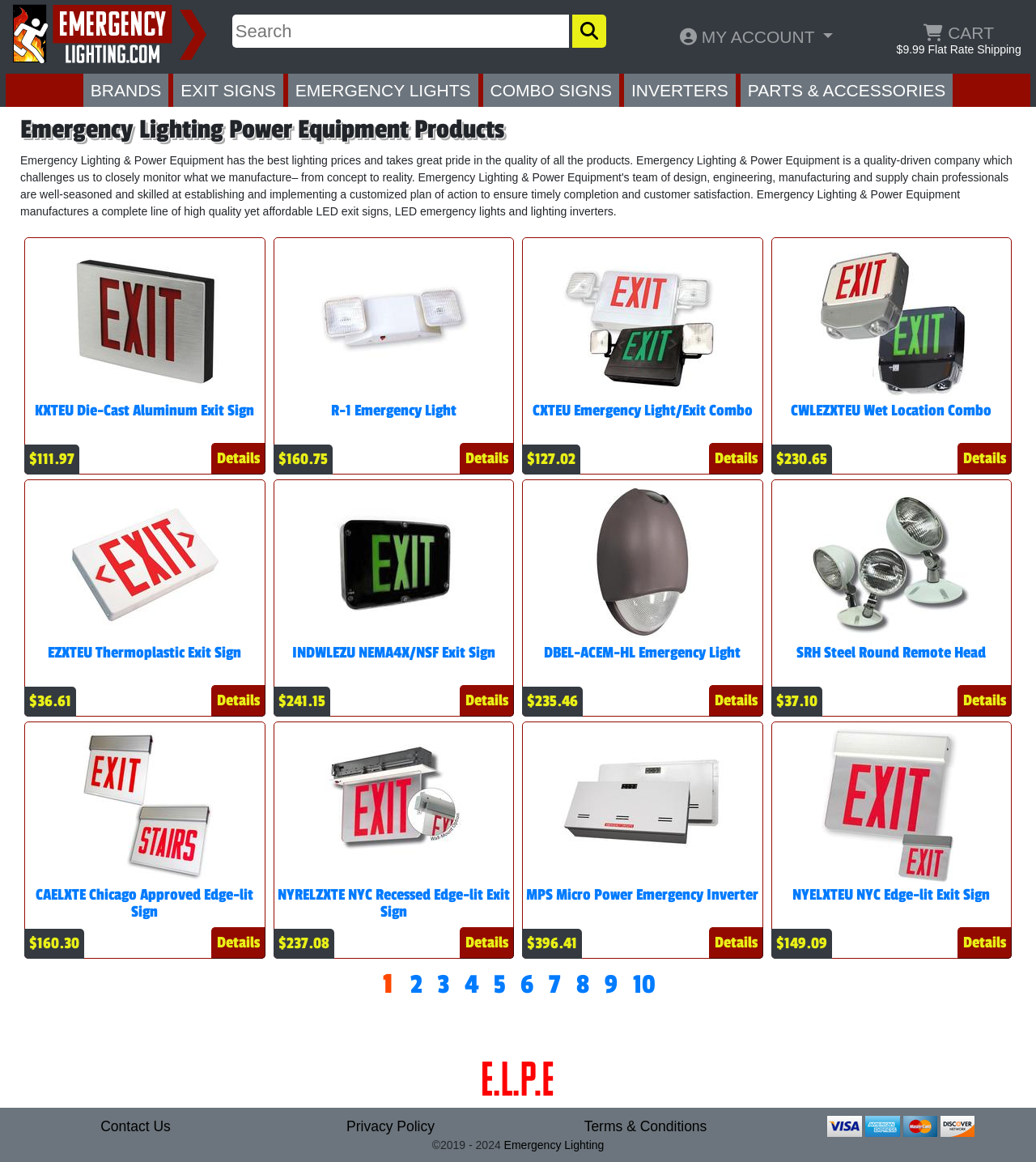What is the shipping rate mentioned on the webpage?
Answer the question with detailed information derived from the image.

The shipping rate is mentioned at the top of the webpage, and it is a flat rate of $9.99 for shipping.